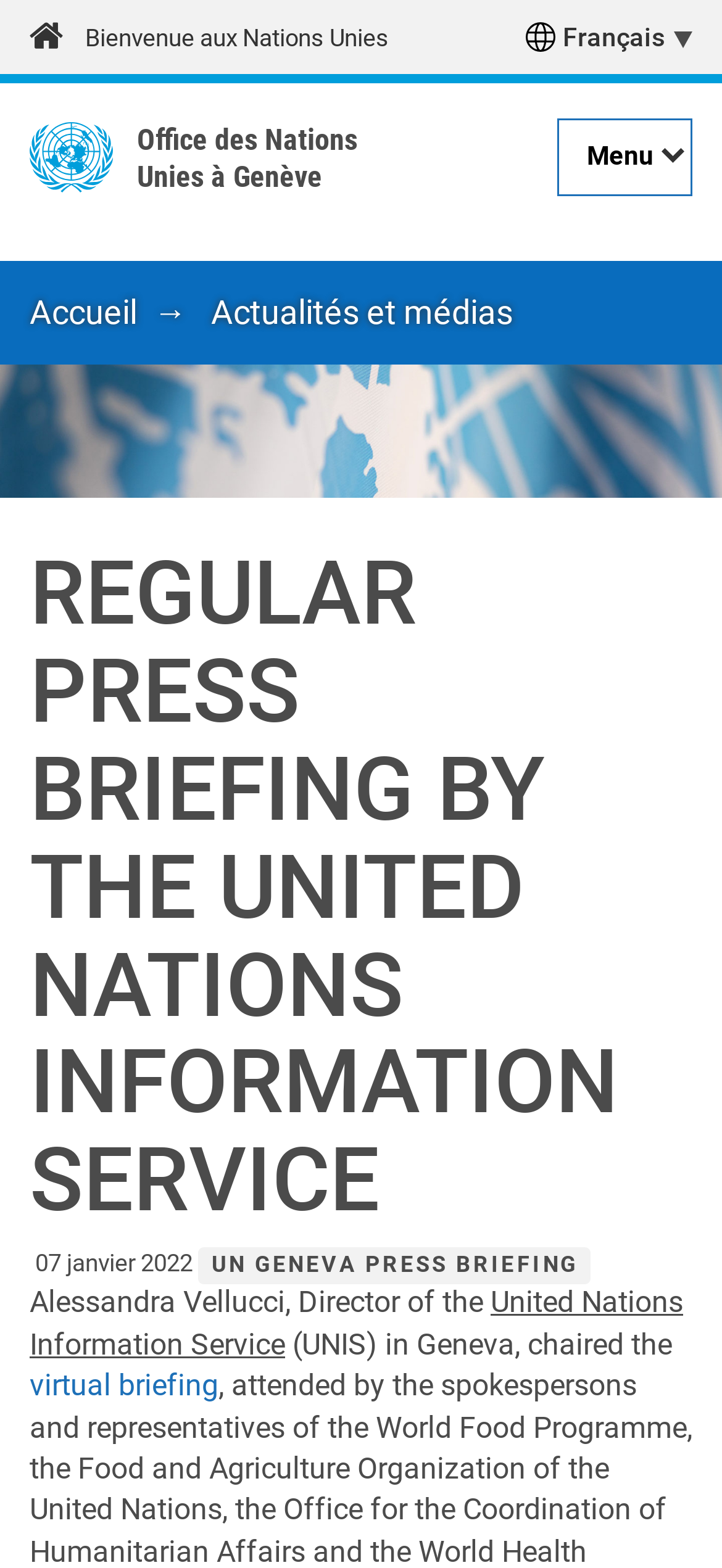What is the role of Alessandra Vellucci?
Based on the image, answer the question in a detailed manner.

I read the text 'Alessandra Vellucci, Director of the United Nations Information Service (UNIS) in Geneva...' on the webpage, which indicates that Alessandra Vellucci is the Director of UNIS.